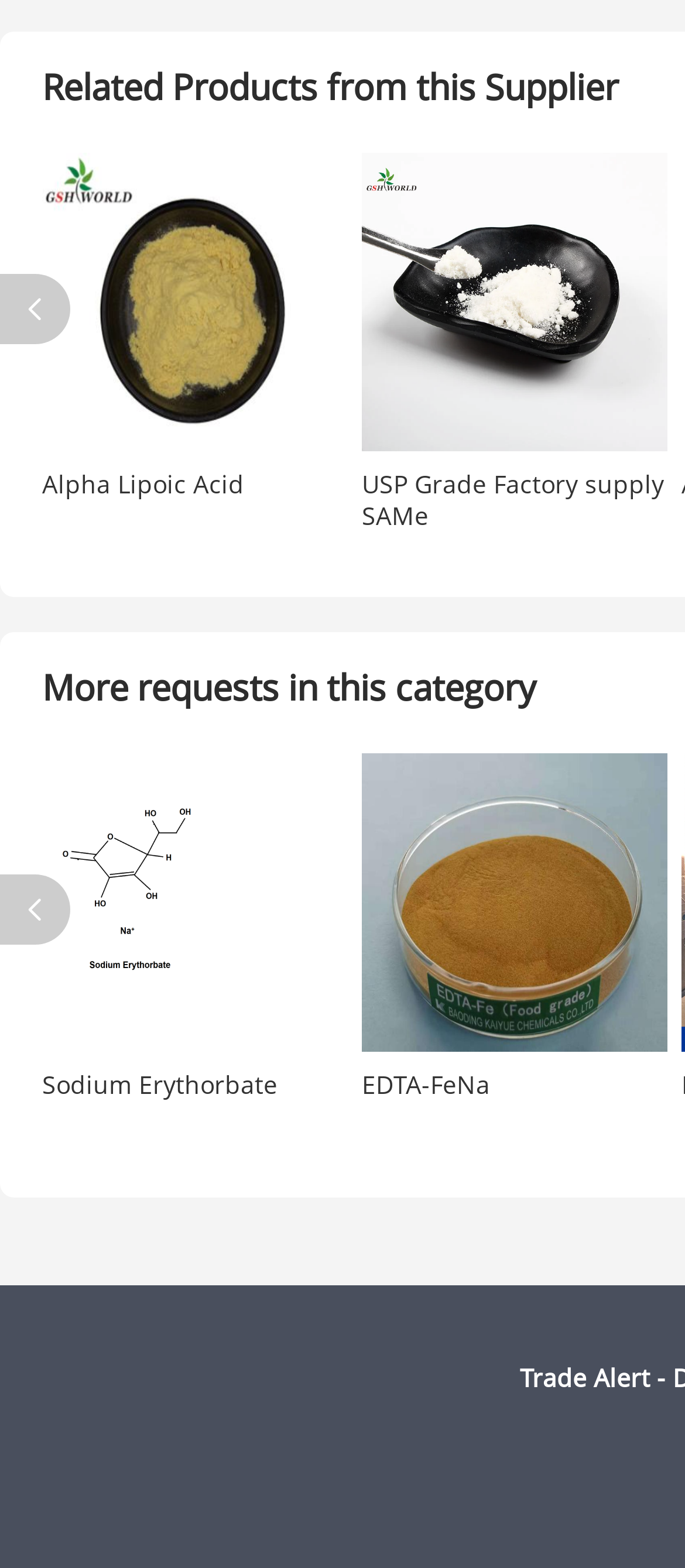Please find the bounding box coordinates of the clickable region needed to complete the following instruction: "view USP Grade Factory supply SAMe". The bounding box coordinates must consist of four float numbers between 0 and 1, i.e., [left, top, right, bottom].

[0.528, 0.098, 0.974, 0.288]